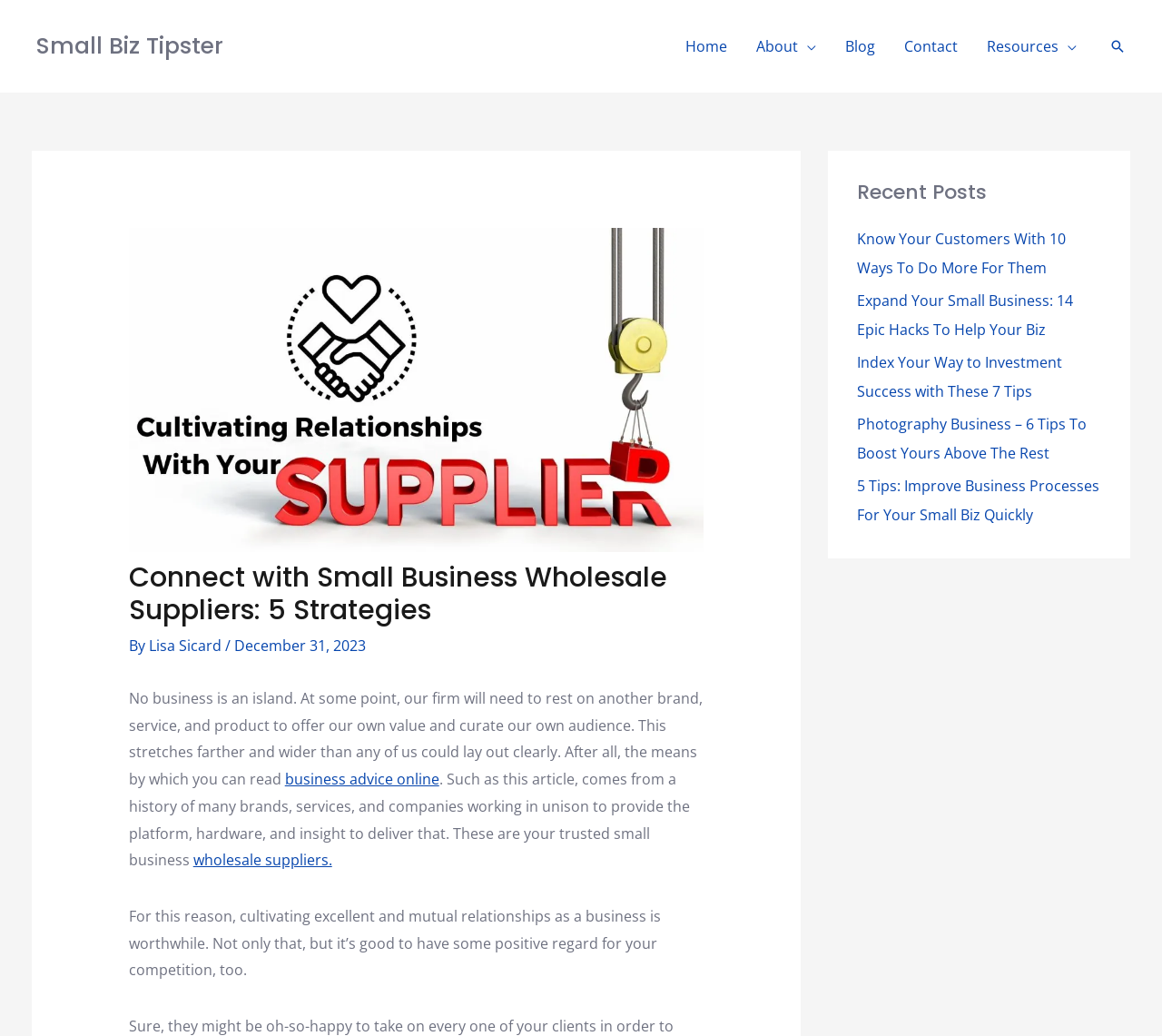Please determine the bounding box coordinates of the element's region to click in order to carry out the following instruction: "Search using the search icon link". The coordinates should be four float numbers between 0 and 1, i.e., [left, top, right, bottom].

[0.955, 0.037, 0.969, 0.053]